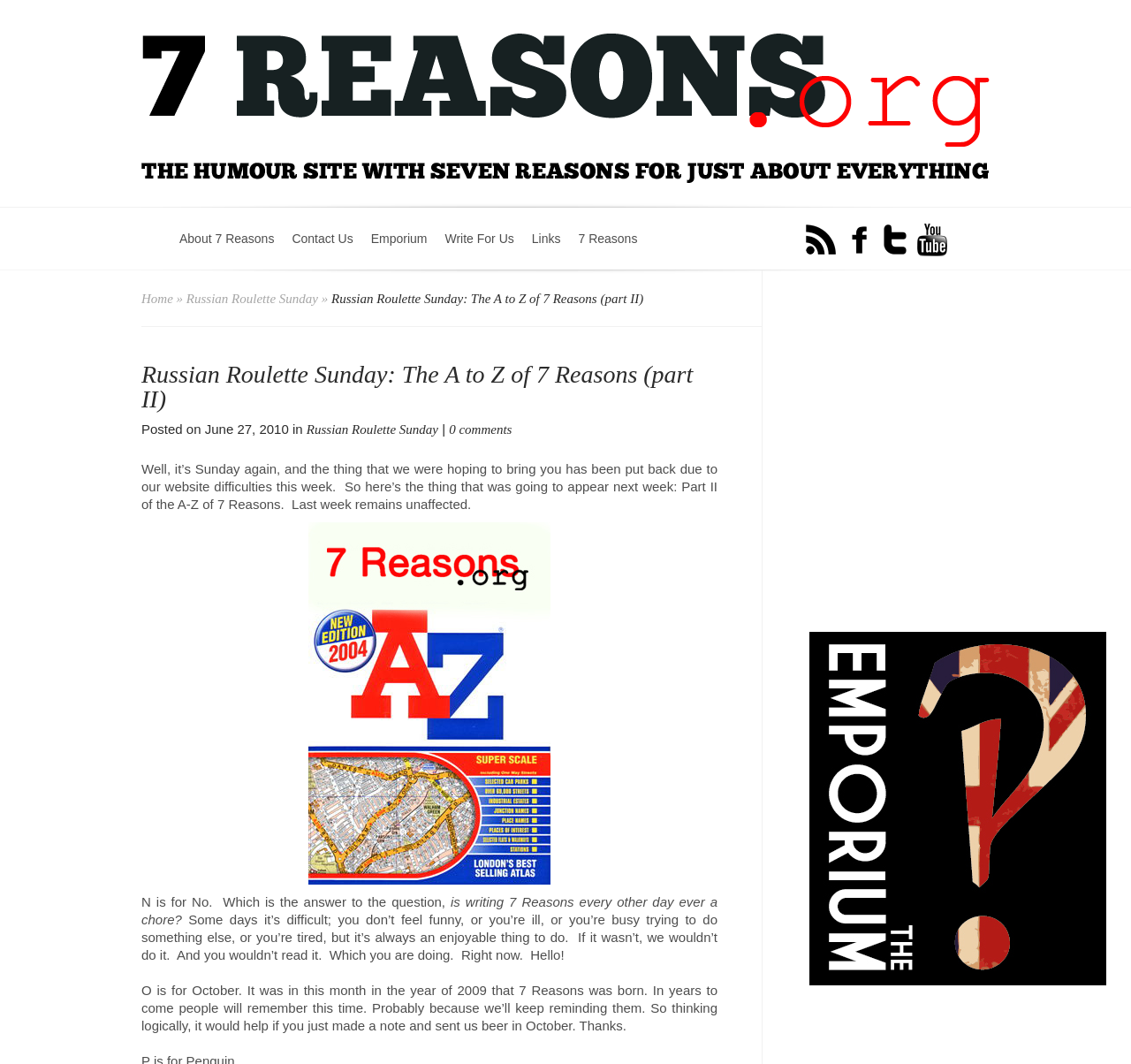What is the name of the website?
Can you give a detailed and elaborate answer to the question?

I determined the name of the website by looking at the link '7 Reasons' at the top of the webpage, which suggests that it is the title of the website.